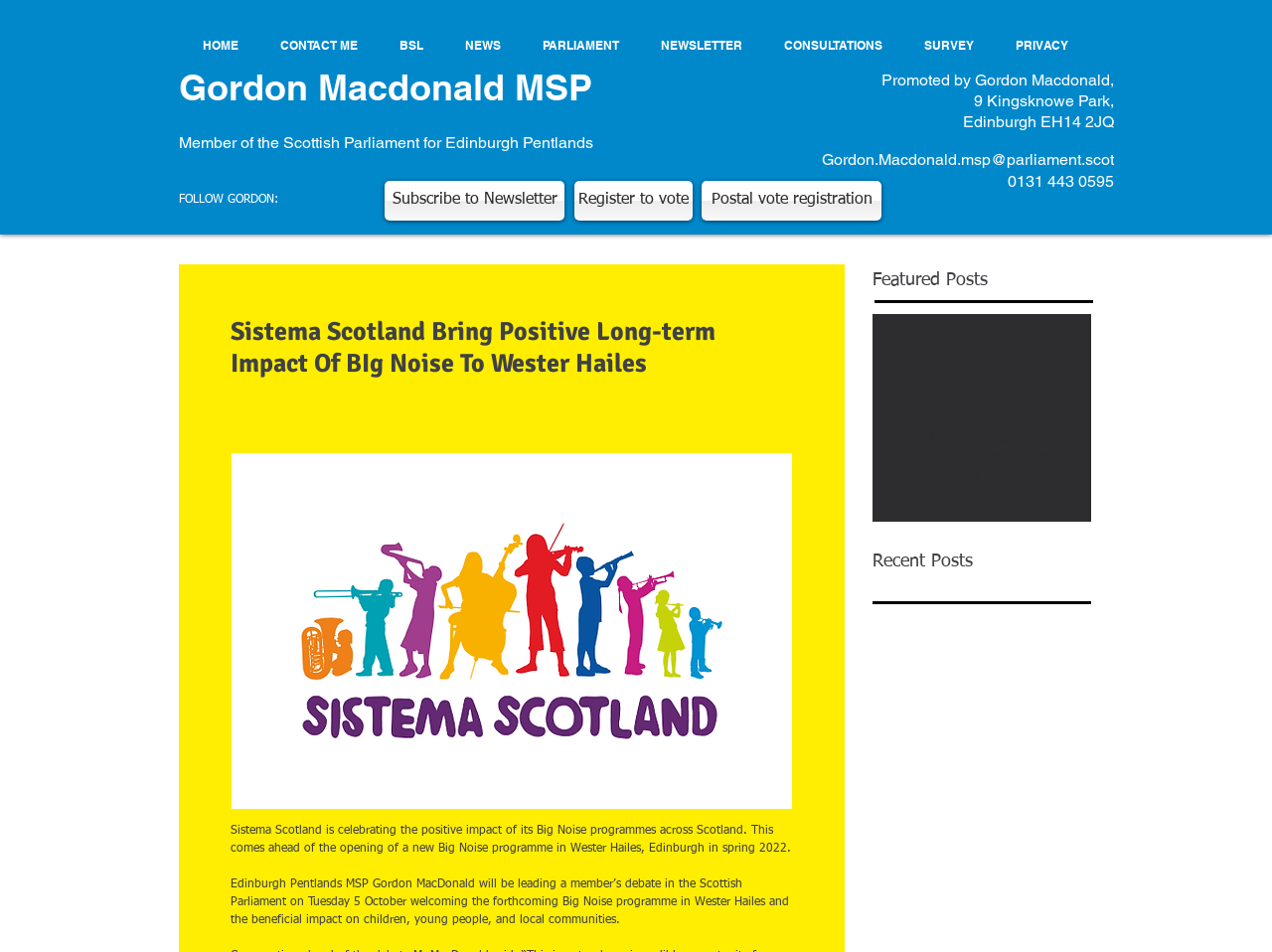Please identify the bounding box coordinates of where to click in order to follow the instruction: "Click on the '3D PRINTING' link".

None